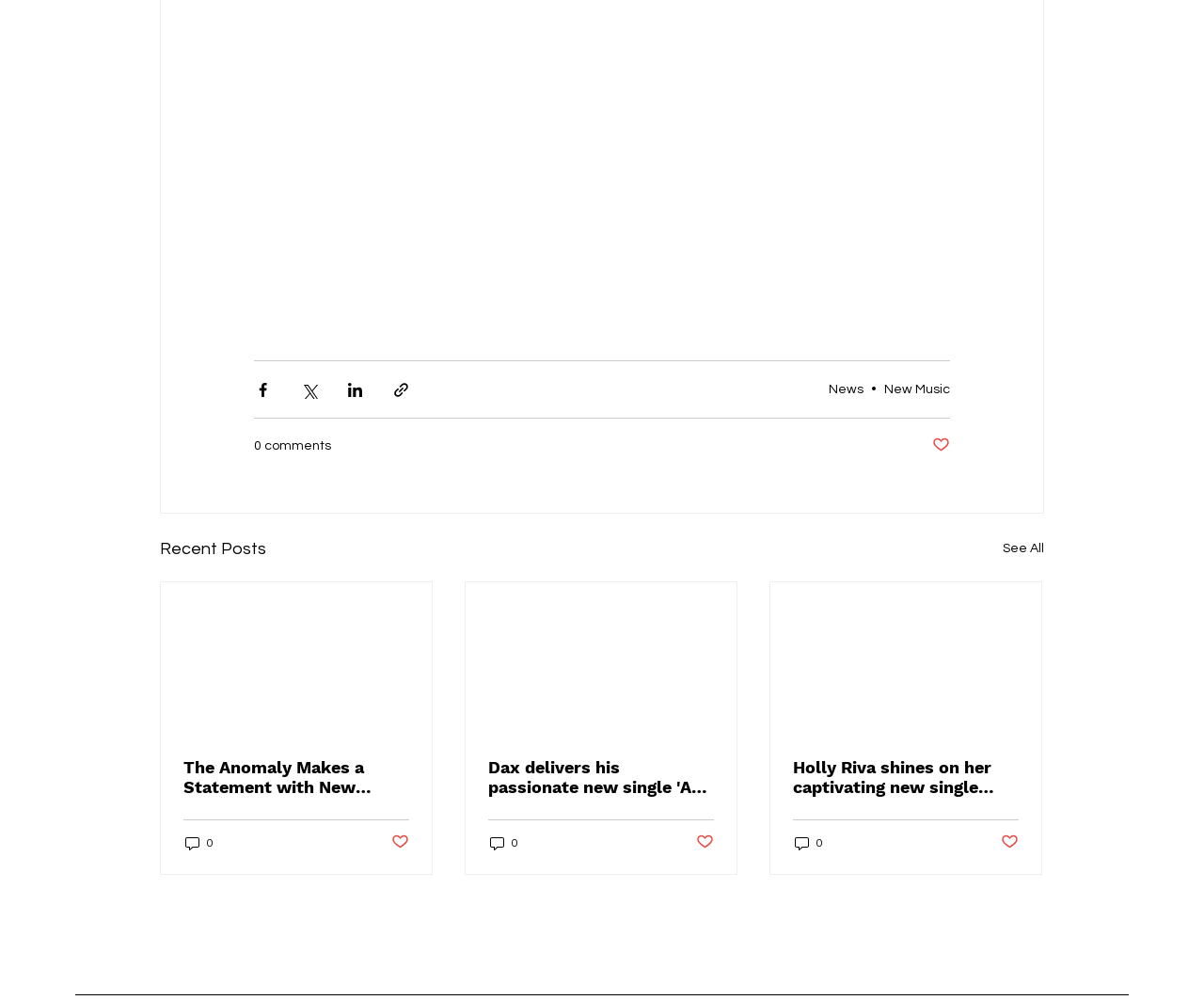What is the purpose of the buttons at the top?
Deliver a detailed and extensive answer to the question.

The buttons at the top, including 'Share via Facebook', 'Share via Twitter', and 'Share via LinkedIn', are used to share posts on social media platforms. This suggests that the webpage is a blog or a news website where users can share articles or news with others.